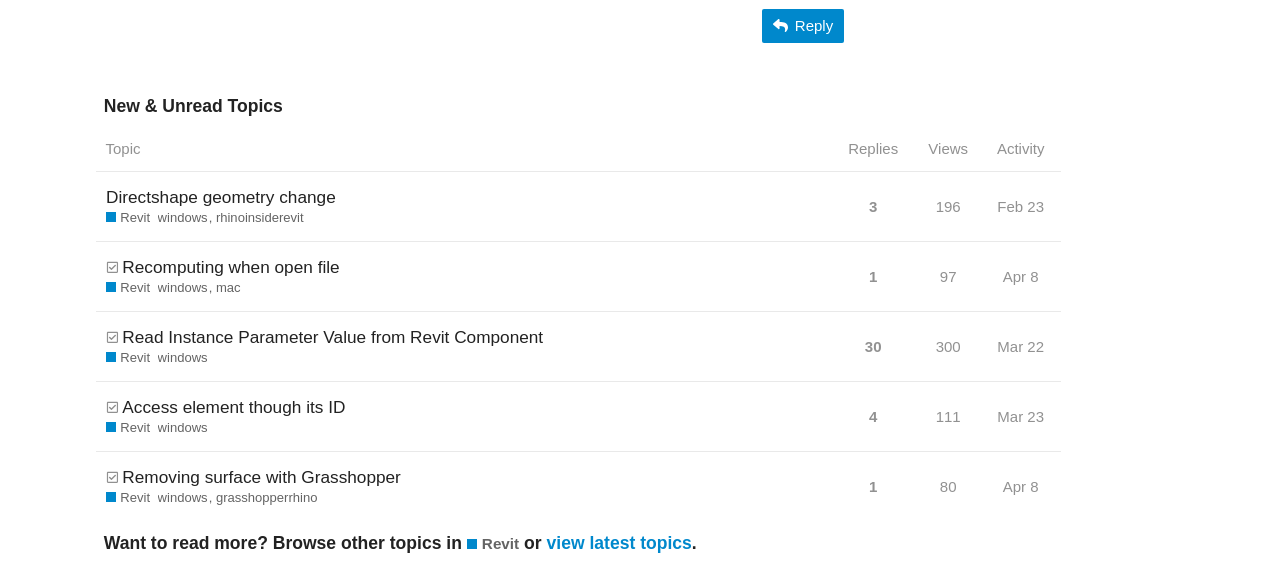What is the purpose of the 'Reply' button?
Use the image to give a comprehensive and detailed response to the question.

The purpose of the 'Reply' button can be inferred from its location and text. It is located at the top of the page and has the text 'Reply', suggesting that it is used to reply to a topic.